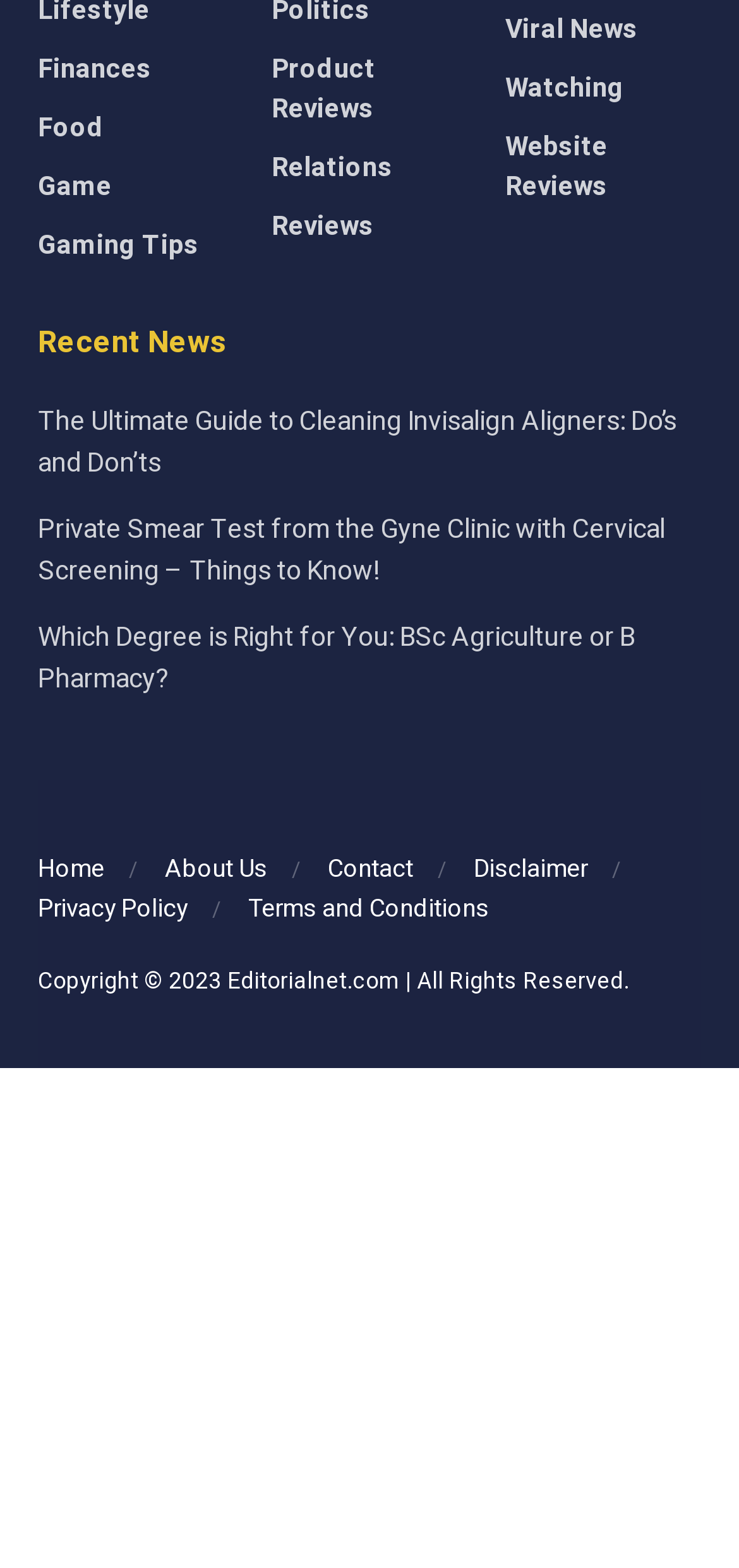Determine the bounding box coordinates in the format (top-left x, top-left y, bottom-right x, bottom-right y). Ensure all values are floating point numbers between 0 and 1. Identify the bounding box of the UI element described by: News

[0.368, 0.273, 0.46, 0.299]